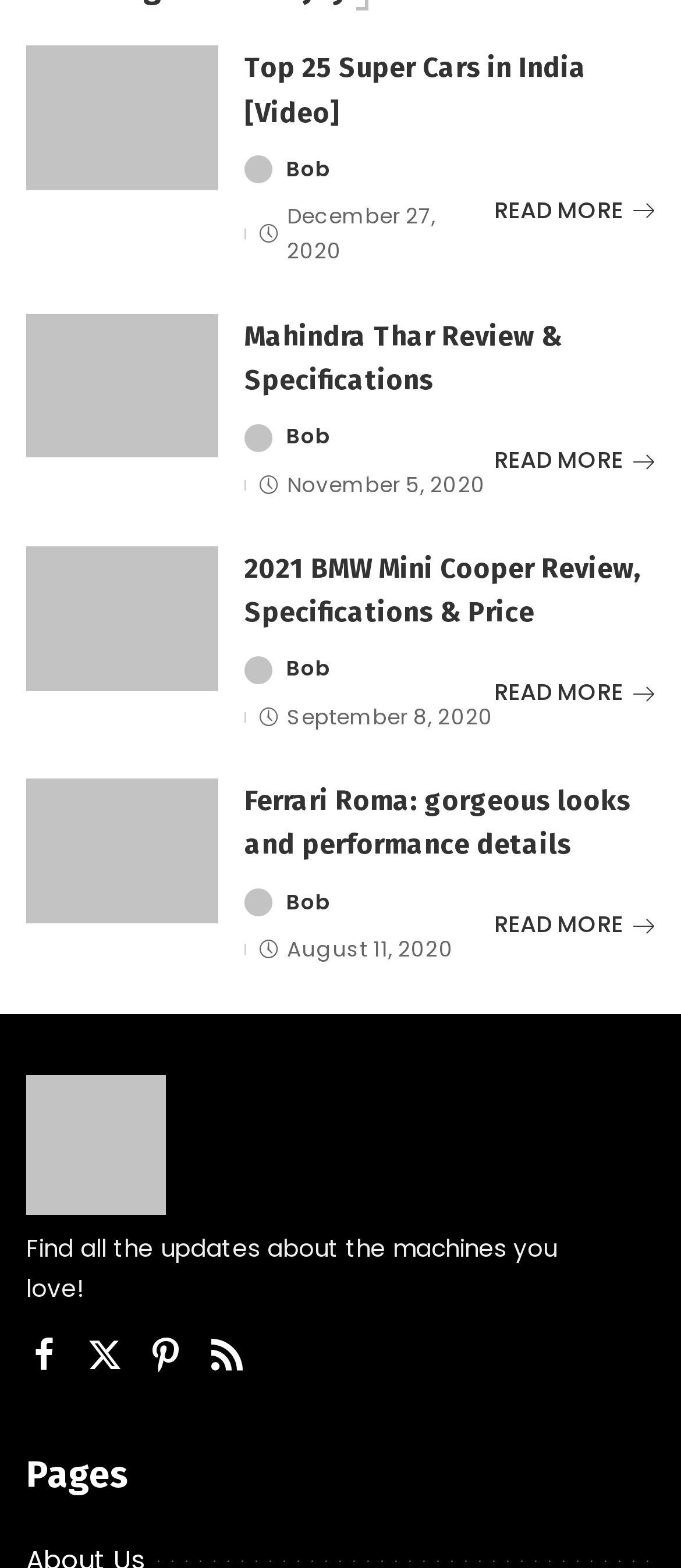Locate the bounding box coordinates of the element you need to click to accomplish the task described by this instruction: "Follow on Facebook".

[0.038, 0.844, 0.09, 0.884]